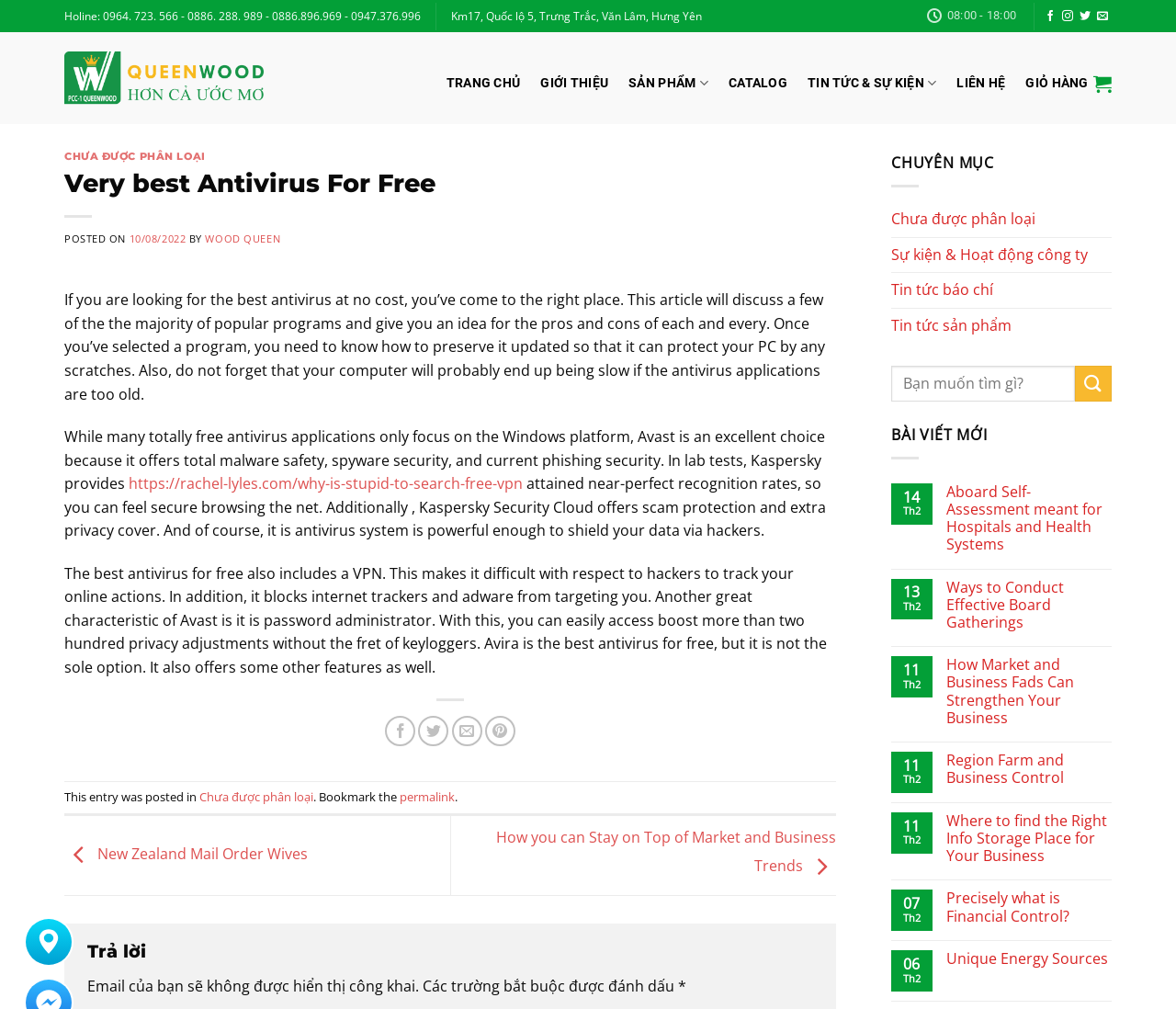Identify the headline of the webpage and generate its text content.

Very best Antivirus For Free